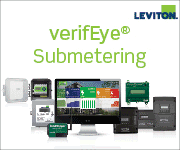What is the purpose of the graphic?
Please interpret the details in the image and answer the question thoroughly.

The graphic is designed to educate potential users on the benefits of using the verifEye system for enhanced energy efficiency and data tracking, as stated in the caption.